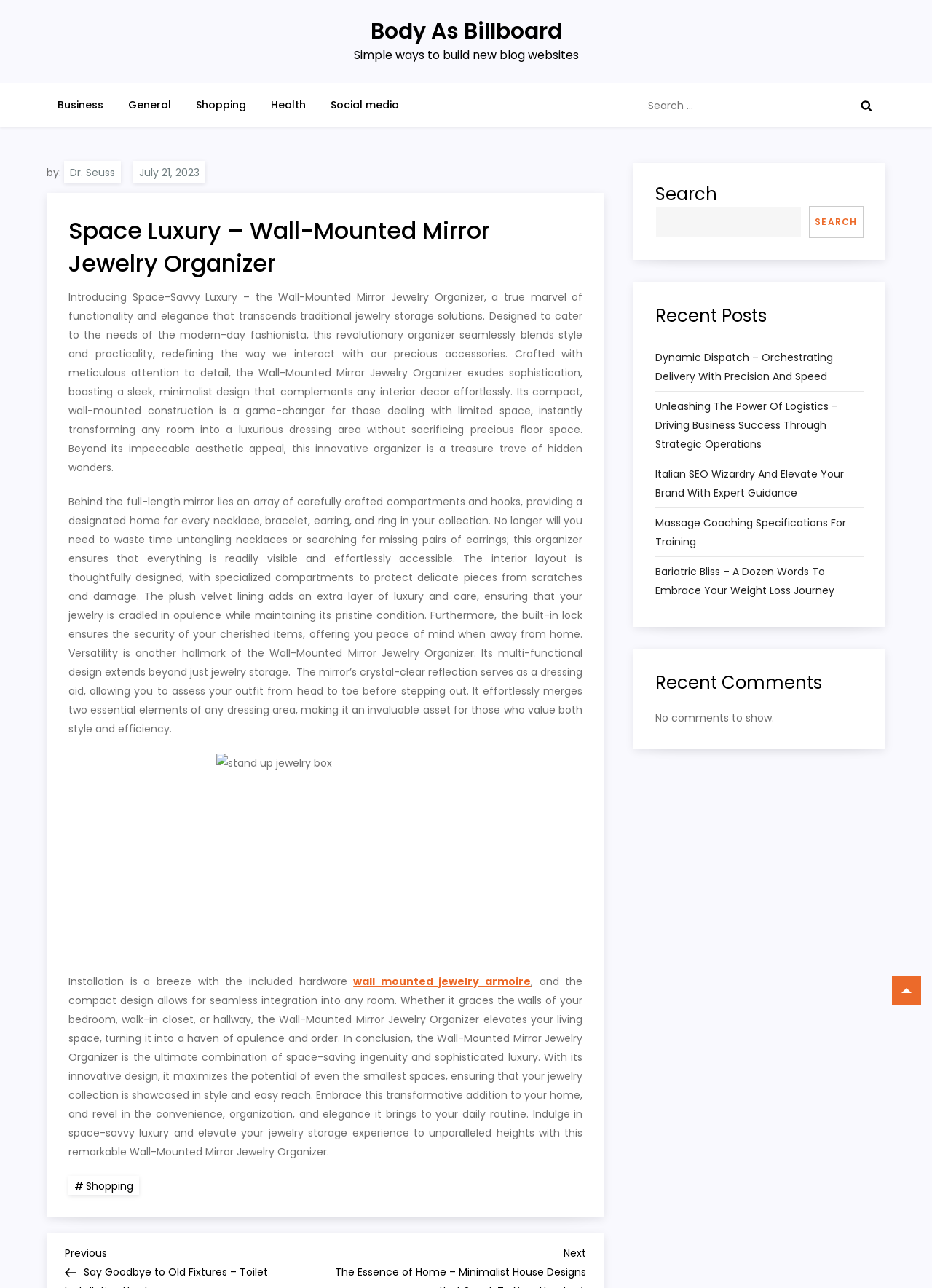Bounding box coordinates should be provided in the format (top-left x, top-left y, bottom-right x, bottom-right y) with all values between 0 and 1. Identify the bounding box for this UI element: parent_node: SEARCH name="s"

[0.703, 0.16, 0.86, 0.185]